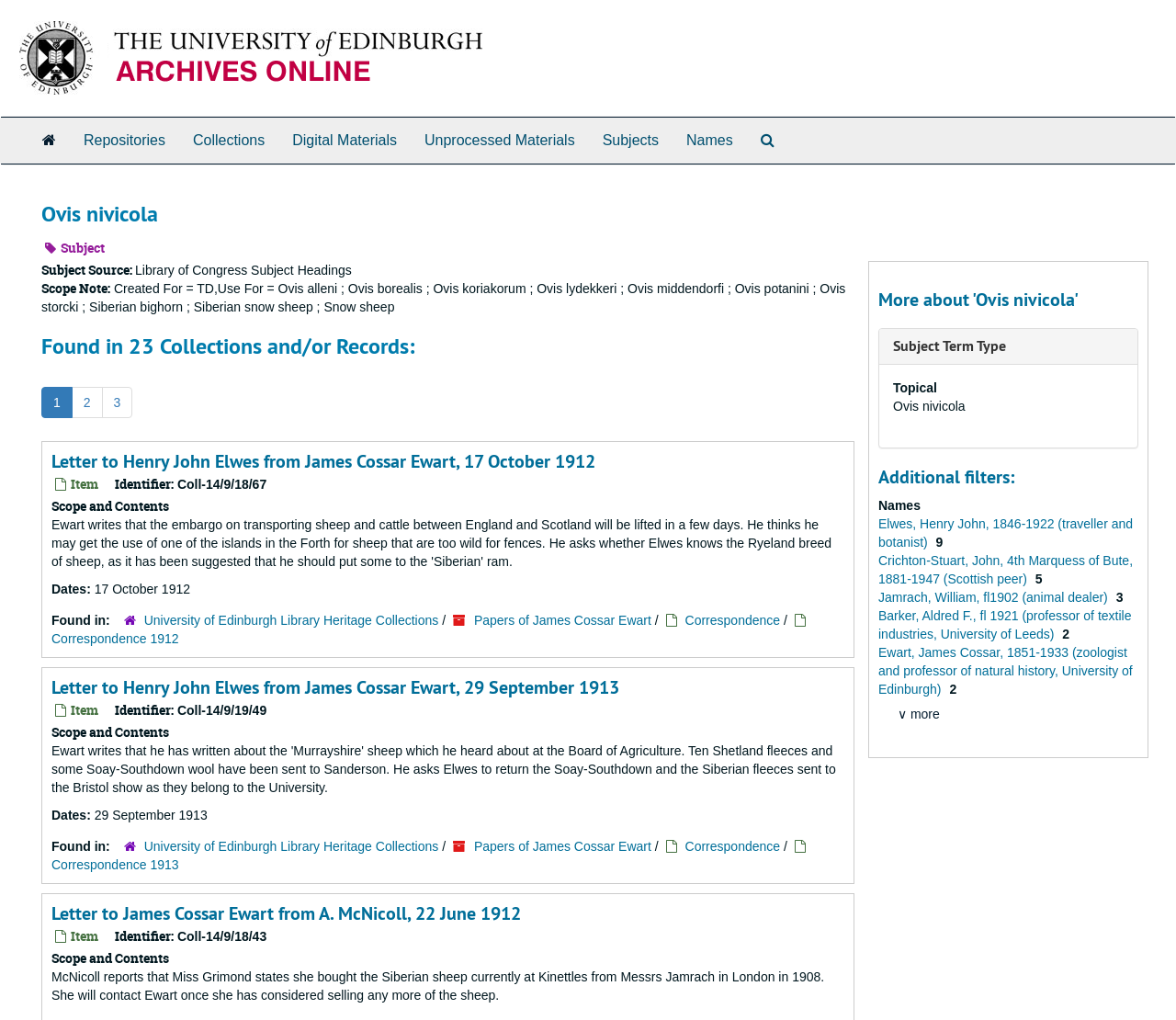What is the name of the animal dealer mentioned in the webpage?
Please answer the question with a detailed and comprehensive explanation.

The webpage mentions William Jamrach as an animal dealer, which is indicated by the link 'Jamrach, William, fl1902 (animal dealer)'.